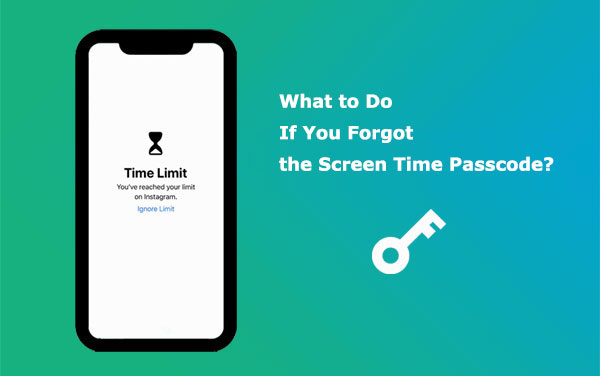Describe every significant element in the image thoroughly.

The image depicts a smartphone screen illustrating a message that appears when users reach their screen time limit on Instagram. Prominently displayed is an hourglass icon, symbolizing time restrictions, alongside the notification stating, "You've reached your limit on Instagram." Below this message, there is an option to "Ignore Limit." The background is a gradient that transitions from teal to a lighter blue, providing a visually appealing contrast to the phone and the text. Accompanying the image are the words, "What to Do If You Forgot the Screen Time Passcode?" highlighting the article's focus on addressing common concerns related to managing screen time restrictions, particularly for users who may have forgotten their passcodes. This visual not only conveys essential information but also encapsulates the challenges of digital management in contemporary life.